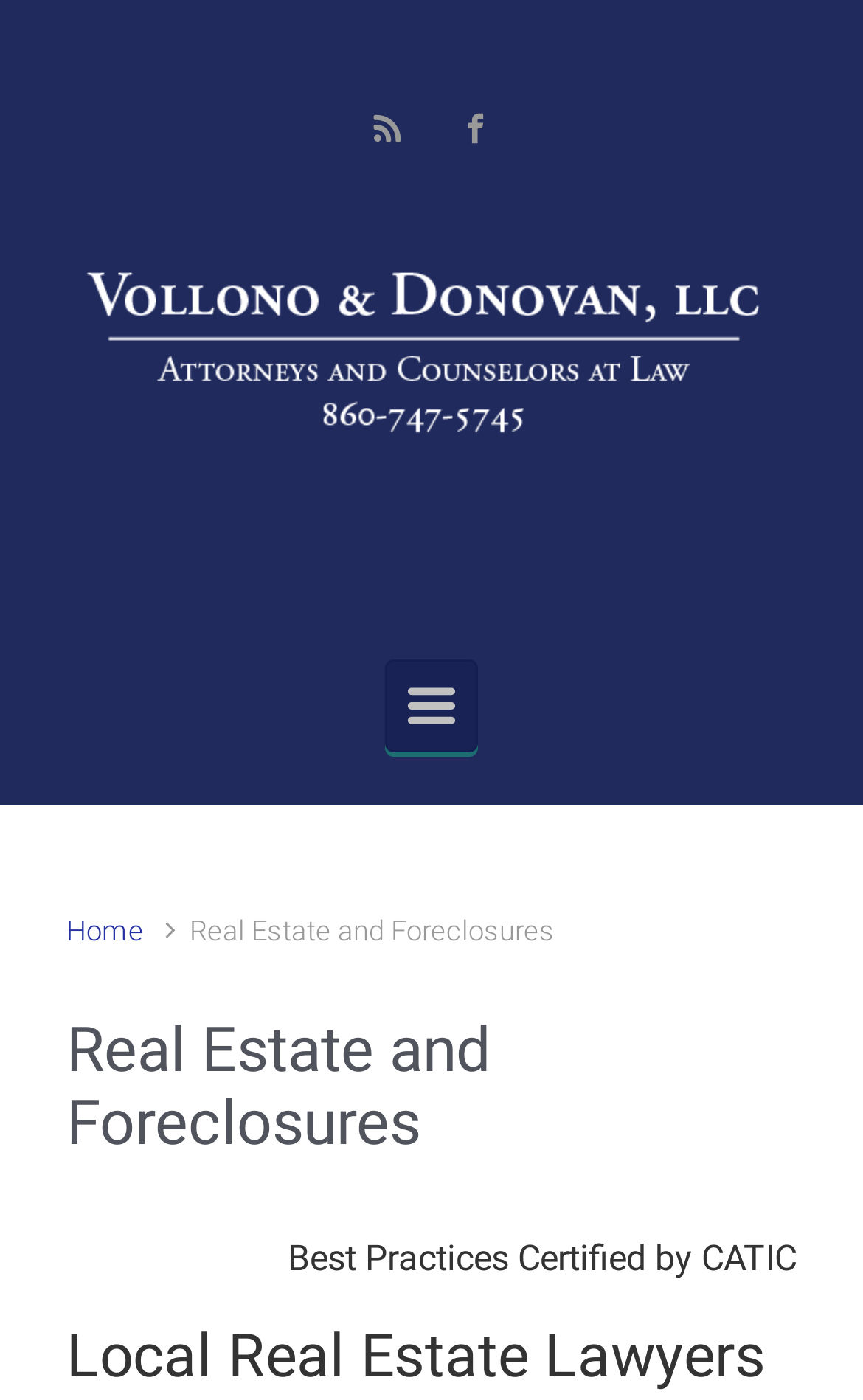Based on the element description aria-label="Primary", identify the bounding box of the UI element in the given webpage screenshot. The coordinates should be in the format (top-left x, top-left y, bottom-right x, bottom-right y) and must be between 0 and 1.

[0.446, 0.47, 0.554, 0.537]